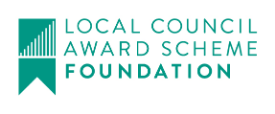What is the focus of the program?
Relying on the image, give a concise answer in one word or a brief phrase.

supporting local governance